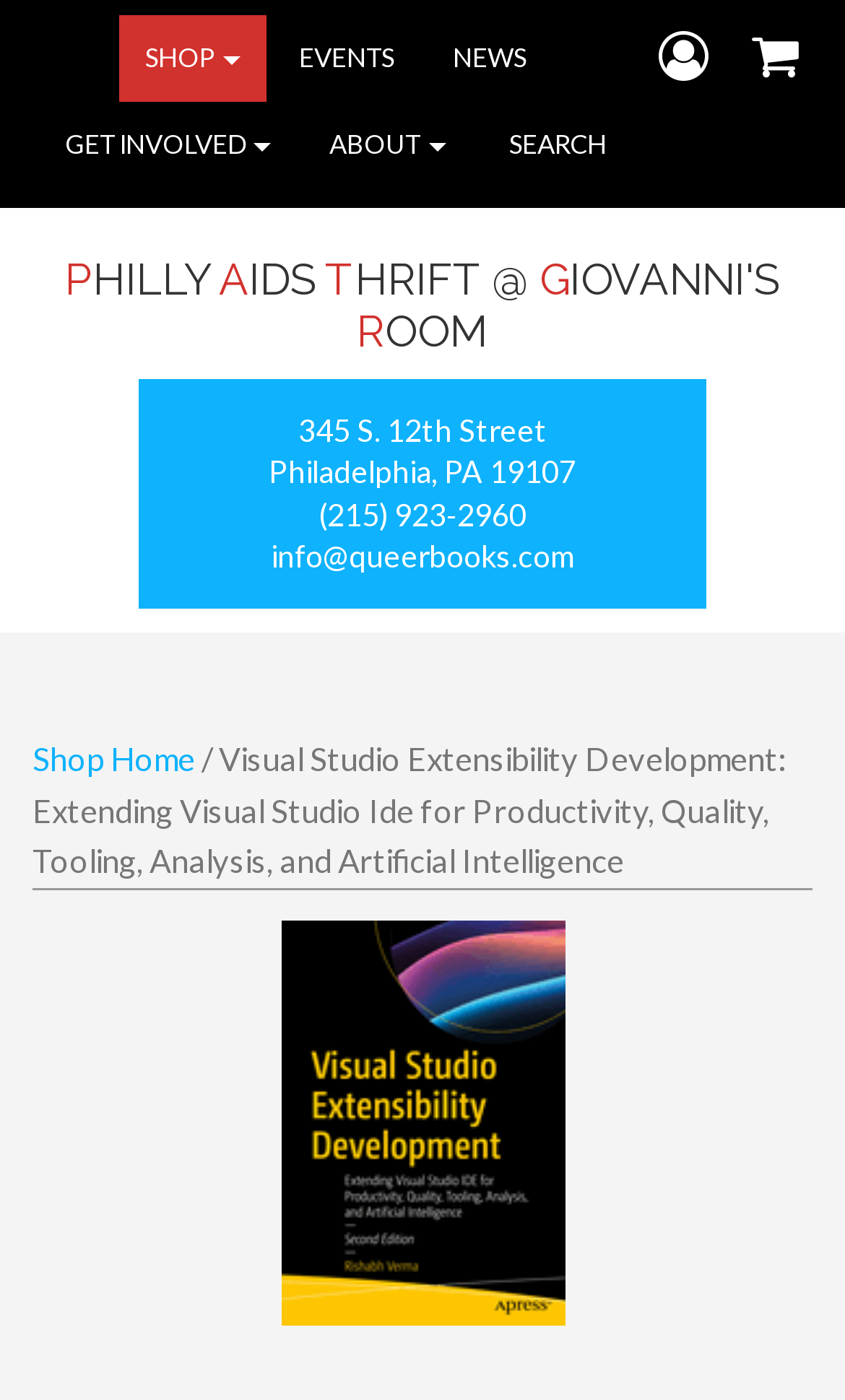Determine the bounding box coordinates of the clickable area required to perform the following instruction: "check cart". The coordinates should be represented as four float numbers between 0 and 1: [left, top, right, bottom].

[0.861, 0.022, 0.948, 0.059]